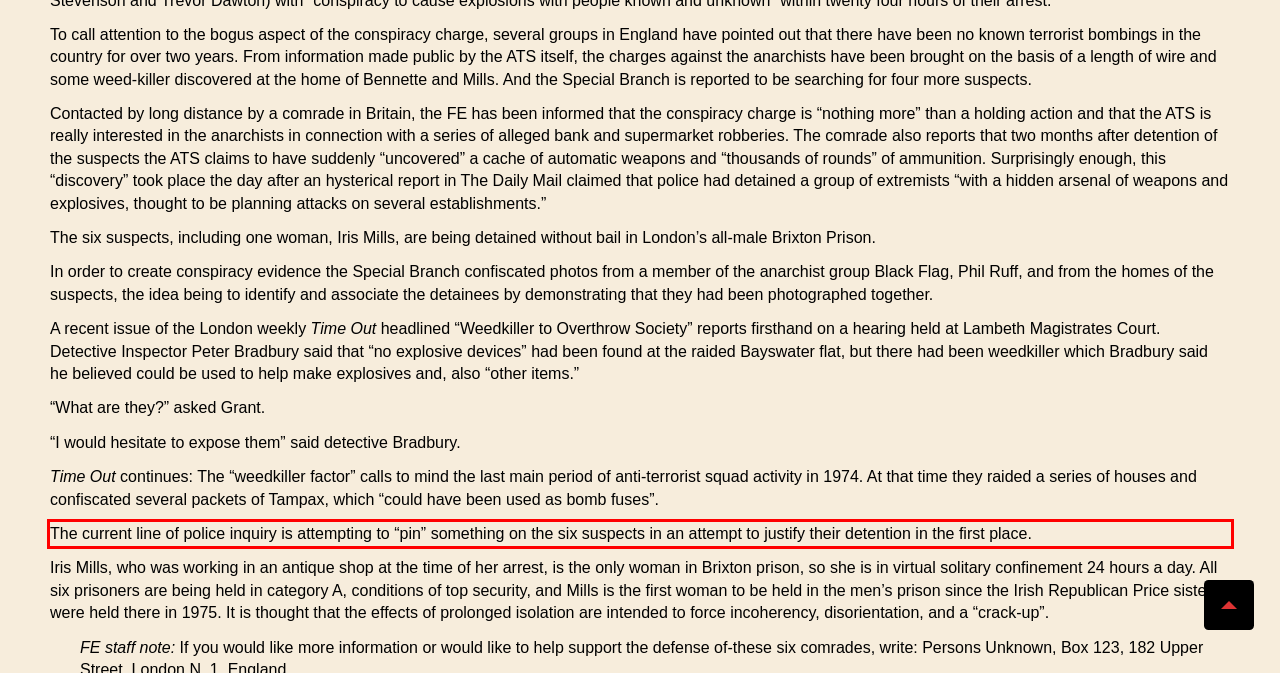Given a screenshot of a webpage containing a red bounding box, perform OCR on the text within this red bounding box and provide the text content.

The current line of police inquiry is attempting to “pin” something on the six suspects in an attempt to justify their detention in the first place.